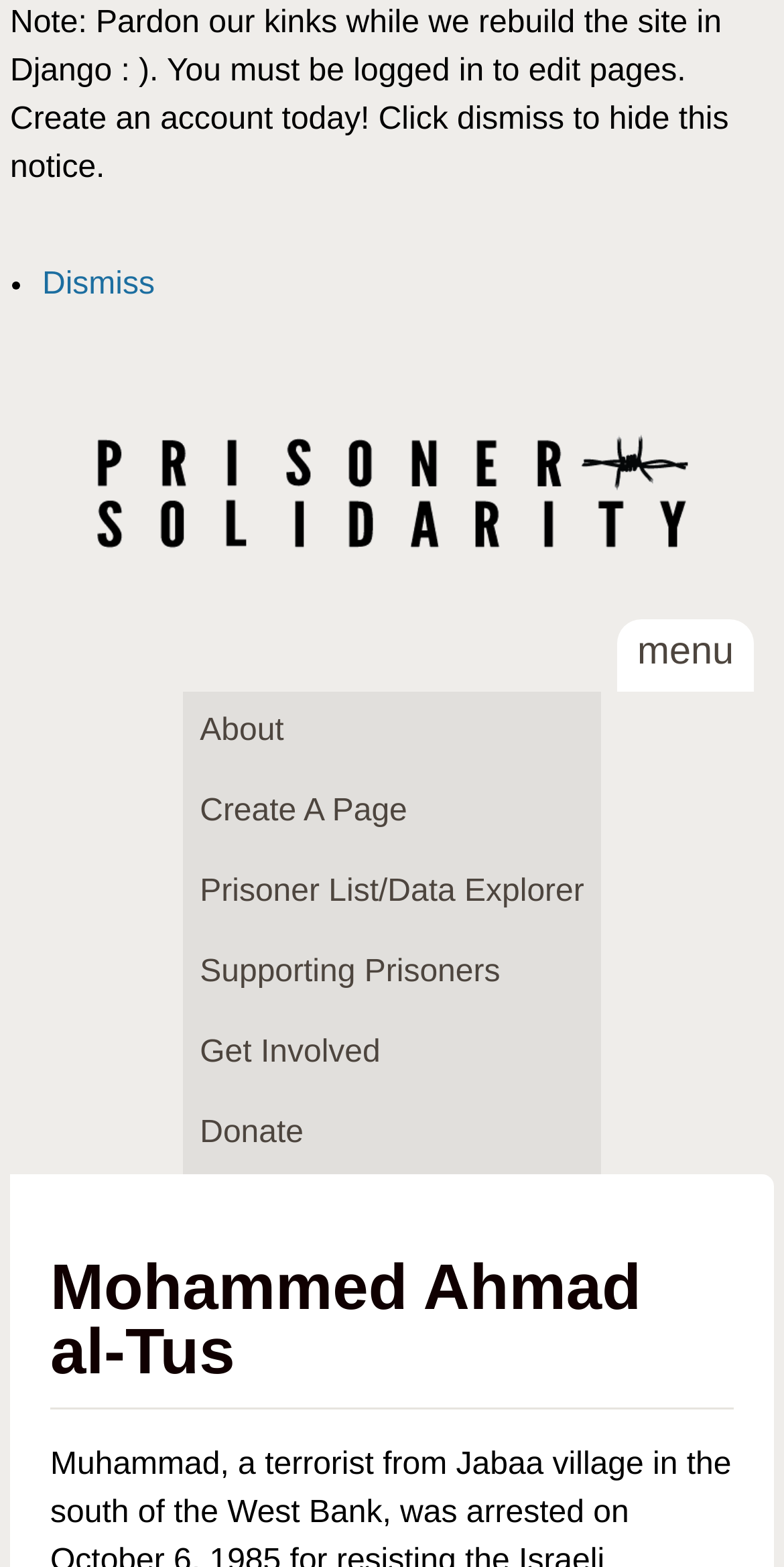What is the website's domain name?
Refer to the image and provide a concise answer in one word or phrase.

prisonersolidarity.com